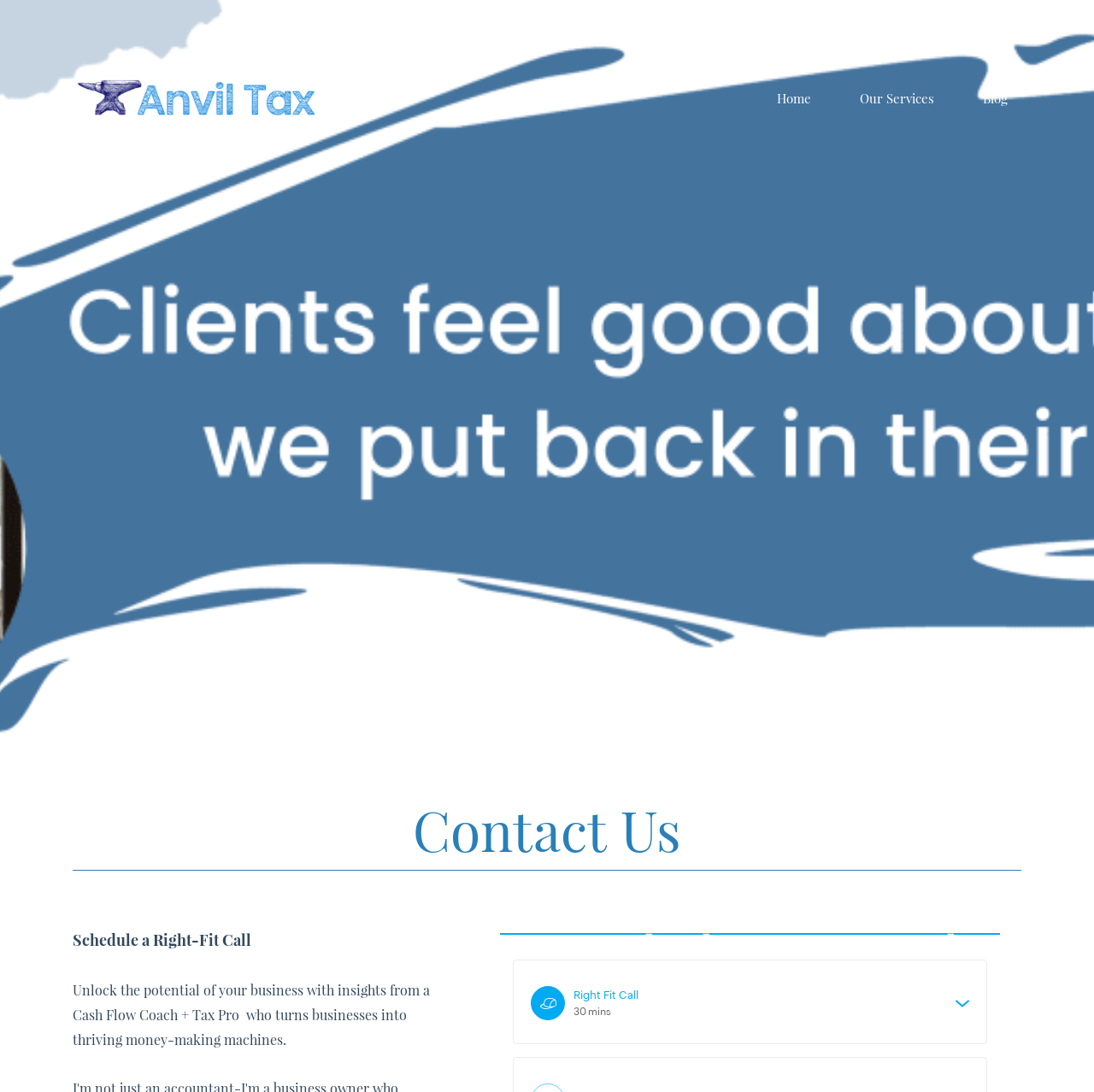What is the position of the 'Contact Us' heading?
Give a detailed and exhaustive answer to the question.

I determined the position by comparing the y1 and y2 coordinates of the 'Contact Us' heading element, which are 0.717 and 0.802, respectively. These values indicate that the element is located in the middle of the page.